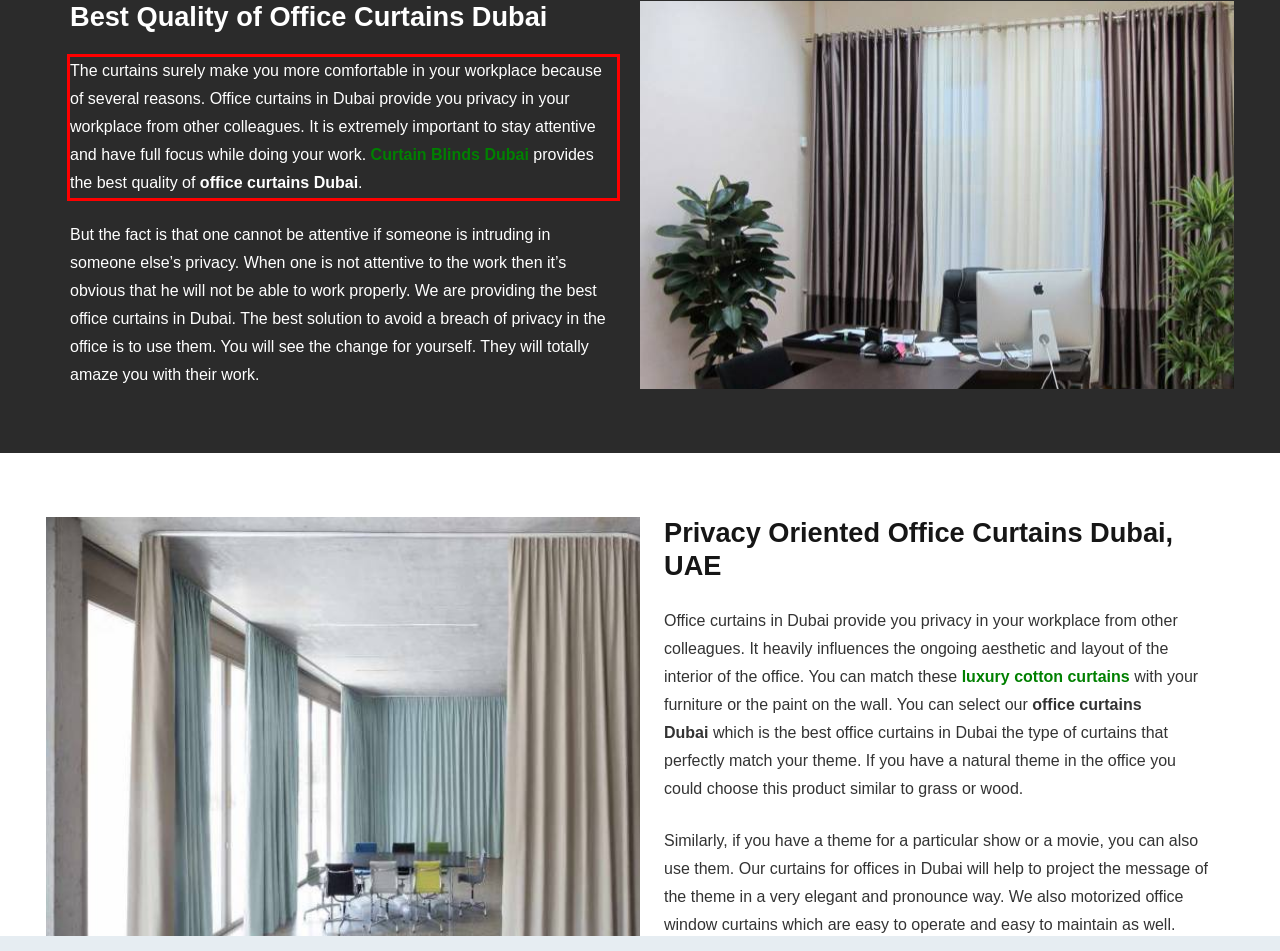Examine the webpage screenshot and use OCR to obtain the text inside the red bounding box.

The curtains surely make you more comfortable in your workplace because of several reasons. Office curtains in Dubai provide you privacy in your workplace from other colleagues. It is extremely important to stay attentive and have full focus while doing your work. Curtain Blinds Dubai provides the best quality of office curtains Dubai.